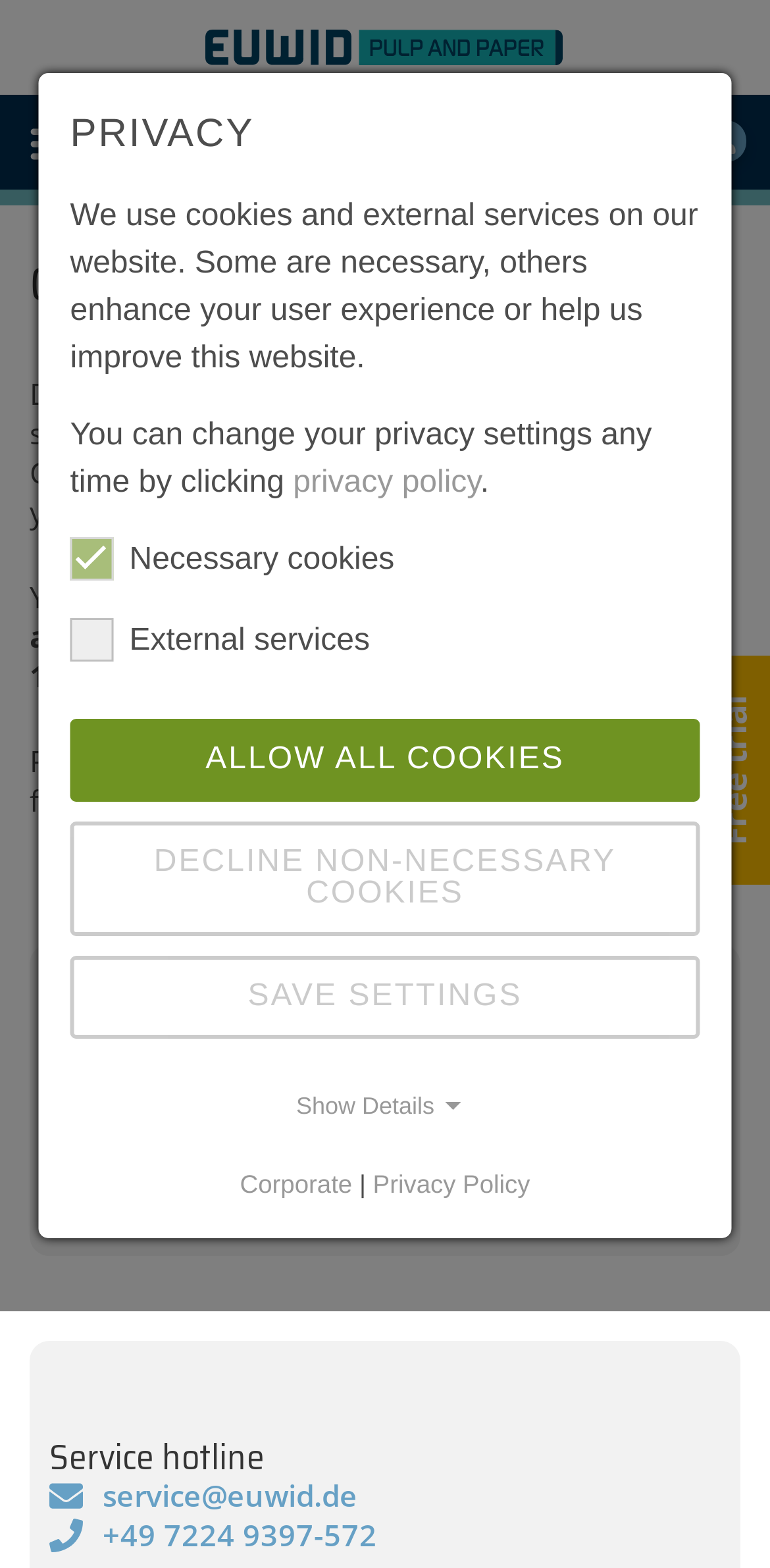Locate the bounding box coordinates of the area that needs to be clicked to fulfill the following instruction: "Open the 'Meny' button". The coordinates should be in the format of four float numbers between 0 and 1, namely [left, top, right, bottom].

None